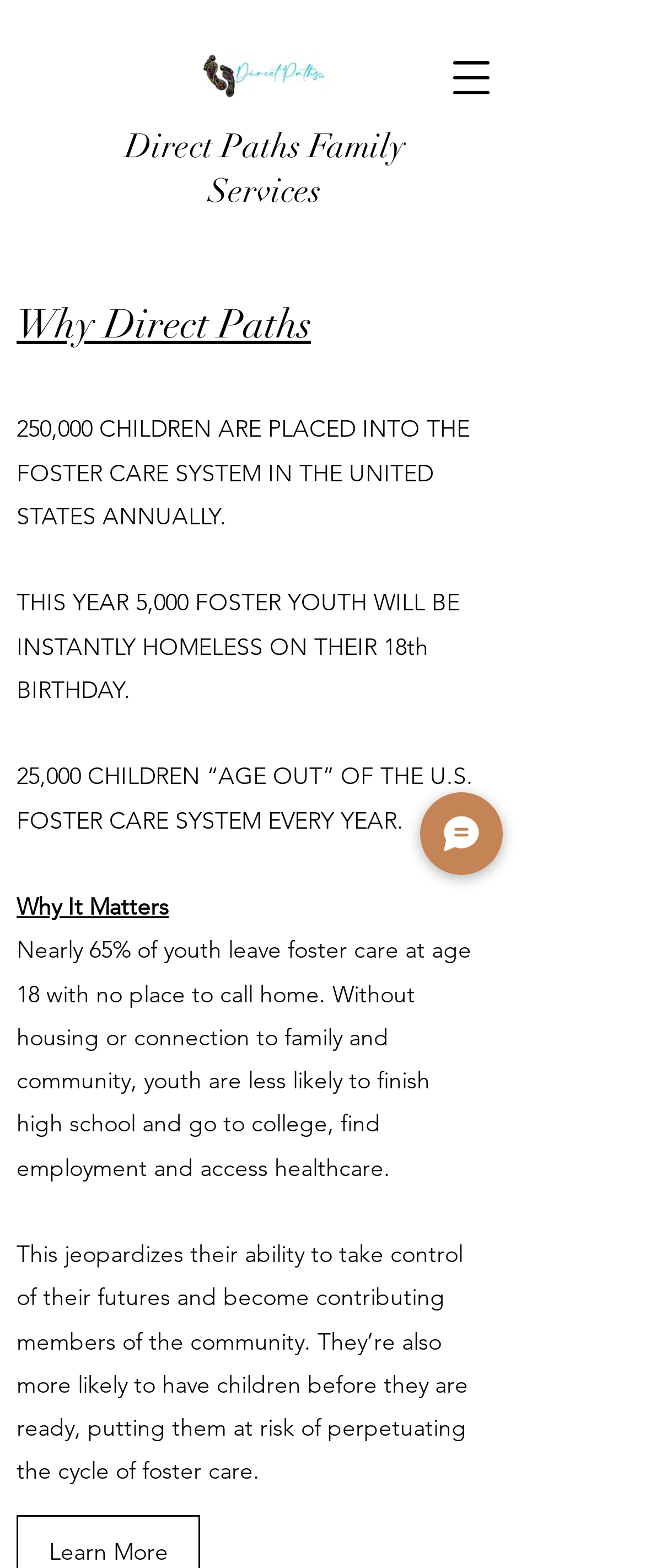Describe all significant elements and features of the webpage.

The webpage is about Direct Paths Family Services, with a logo of the organization located at the top left corner. Below the logo, the organization's name "Direct Paths Family Services" is displayed prominently. 

On the top right corner, there is a button to open a navigation menu. When clicked, it reveals a section with a heading "Why Direct Paths" followed by several paragraphs of text. The first paragraph states that 250,000 children are placed into the foster care system in the United States annually. The second paragraph highlights that 5,000 foster youth will be instantly homeless on their 18th birthday this year. The third paragraph mentions that 25,000 children "age out" of the U.S. foster care system every year.

Below these paragraphs, there is a subheading "Why It Matters" followed by a longer paragraph explaining the consequences of youth leaving foster care without a place to call home. This includes being less likely to finish high school, go to college, find employment, and access healthcare. The paragraph also mentions that they are more likely to have children before they are ready, perpetuating the cycle of foster care.

At the bottom right corner, there is a "Chat" button with an accompanying image.